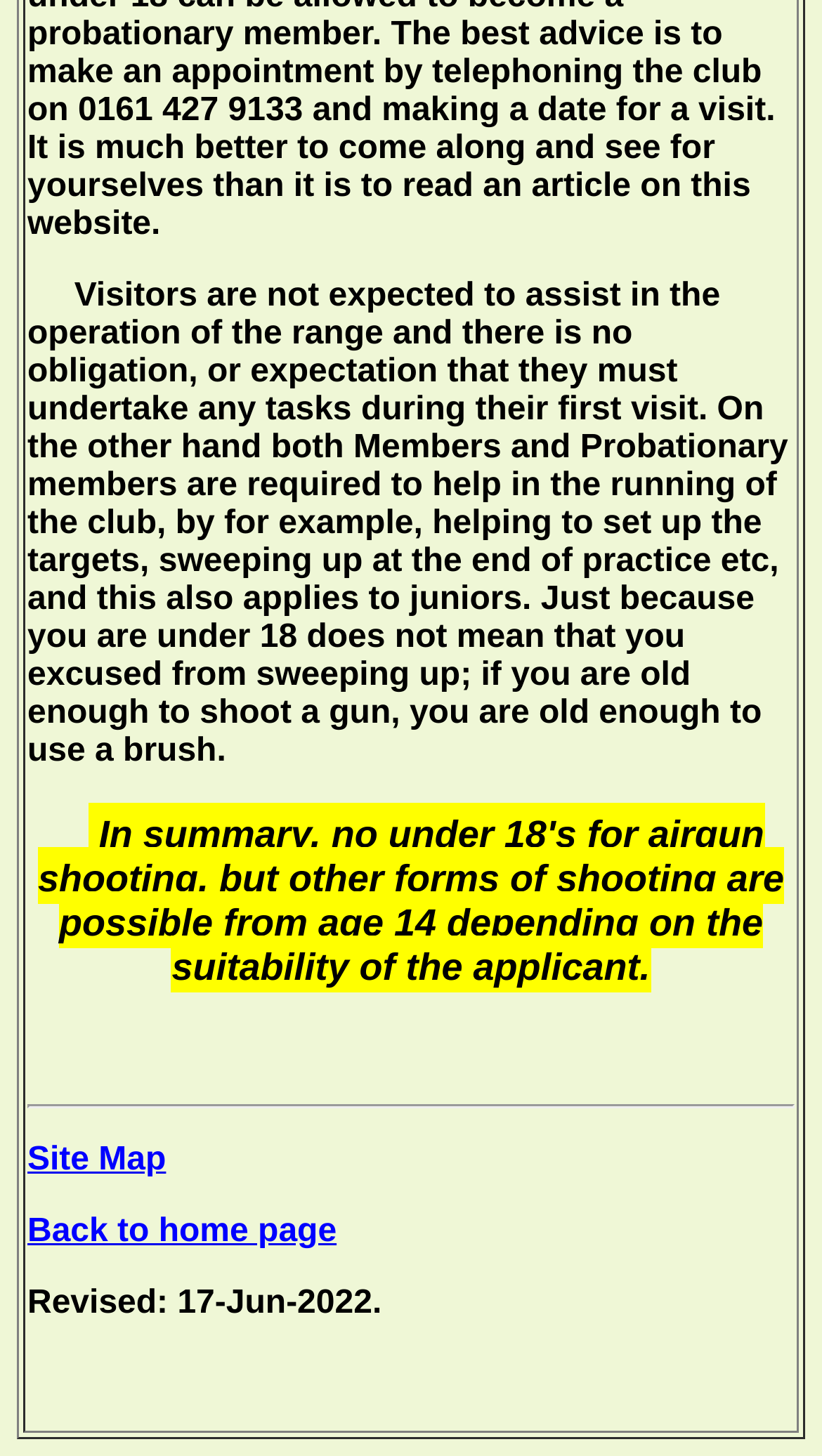Using the webpage screenshot, find the UI element described by New intern. Provide the bounding box coordinates in the format (top-left x, top-left y, bottom-right x, bottom-right y), ensuring all values are floating point numbers between 0 and 1.

None